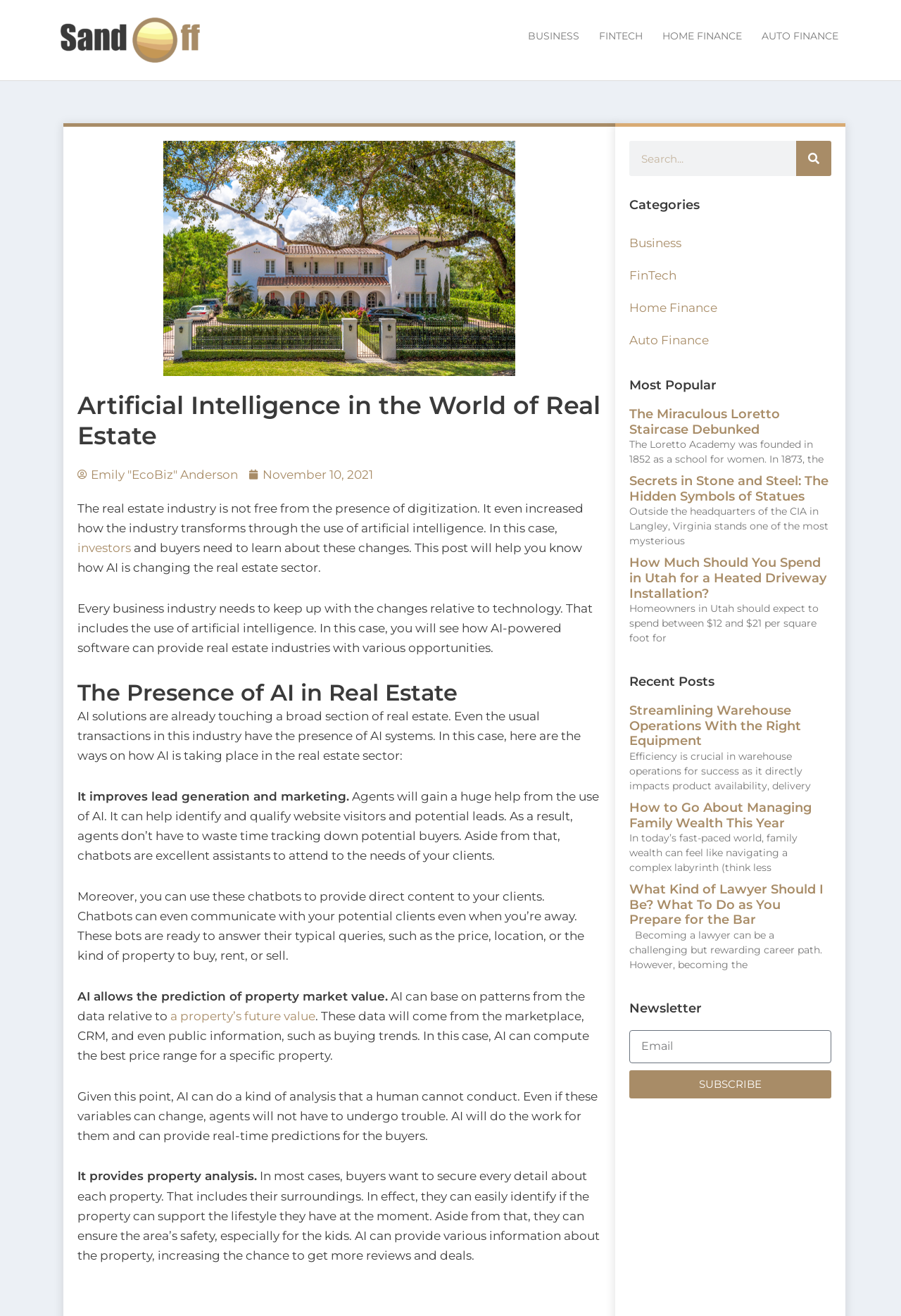Determine the bounding box coordinates for the region that must be clicked to execute the following instruction: "Click the 'BUSINESS' link".

[0.575, 0.012, 0.654, 0.042]